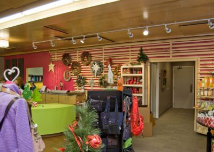Explain what is happening in the image with as much detail as possible.

The image showcases the interior of Kennedy Floral, a vibrant floral and gift shop in Cascade, MI. The space features a bright and inviting design with a modern aesthetic. The walls are adorned with cheerful pink stripes, complemented by decorative wreaths. A central green display counter captures attention, enhancing the lively atmosphere. 

On the left side of the image, there are items on display, including clothing and gift accessories, suggesting a diverse range of products available for customers. To the right, a doorway leads to additional areas of the store, hinting at the expanded layout created during the remodeling process initiated in 2013. 

The overall ambiance reflects both a commitment to brand identity and an emphasis on creating a welcoming shopping experience, in line with the store's mission to enhance customer engagement and streamline inventory management. This thoughtful design illustrates the successful collaboration between the store's owners and their designer, aimed at providing a well-organized and visually appealing retail environment.